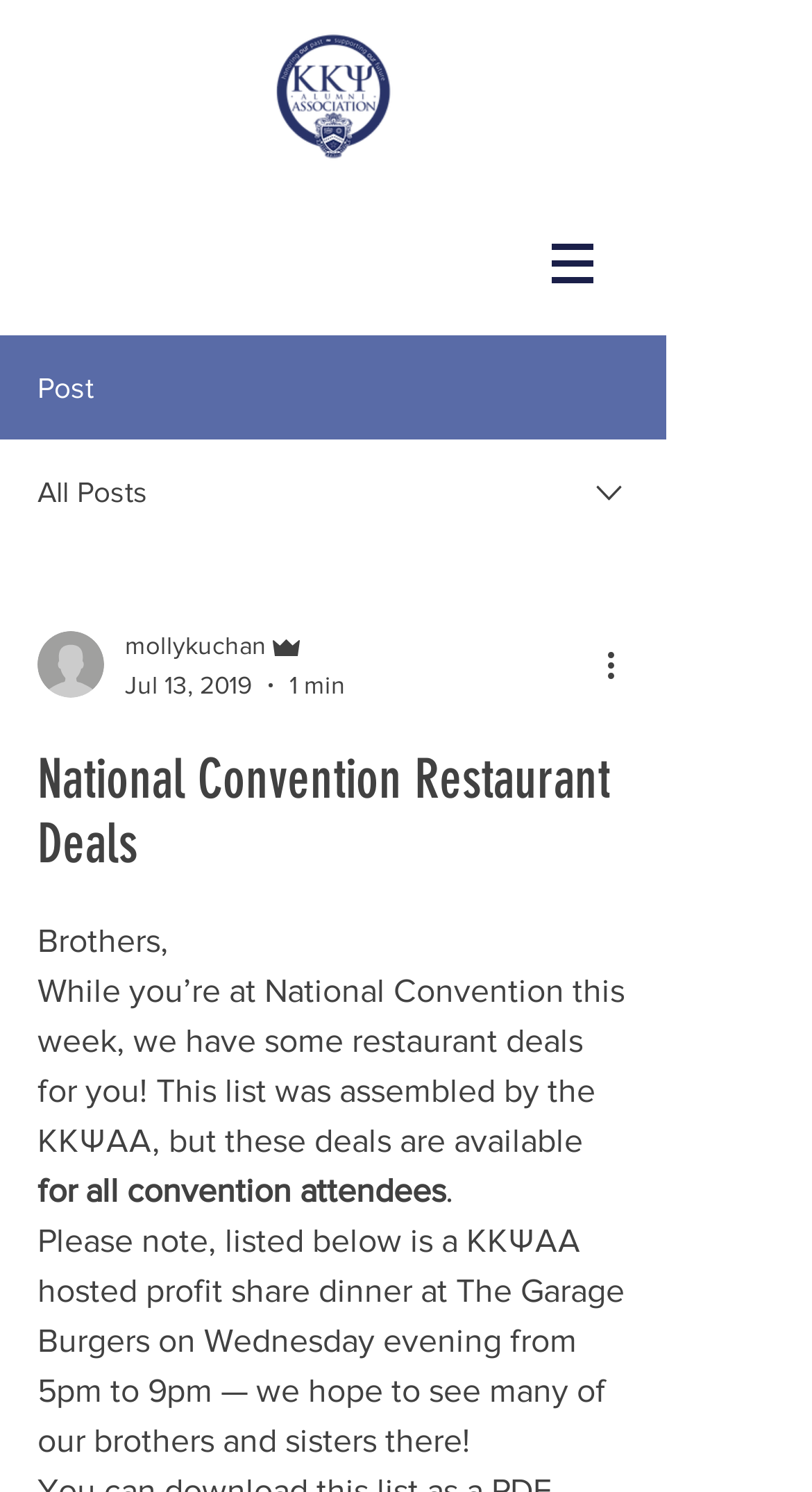Please find the main title text of this webpage.

National Convention Restaurant Deals